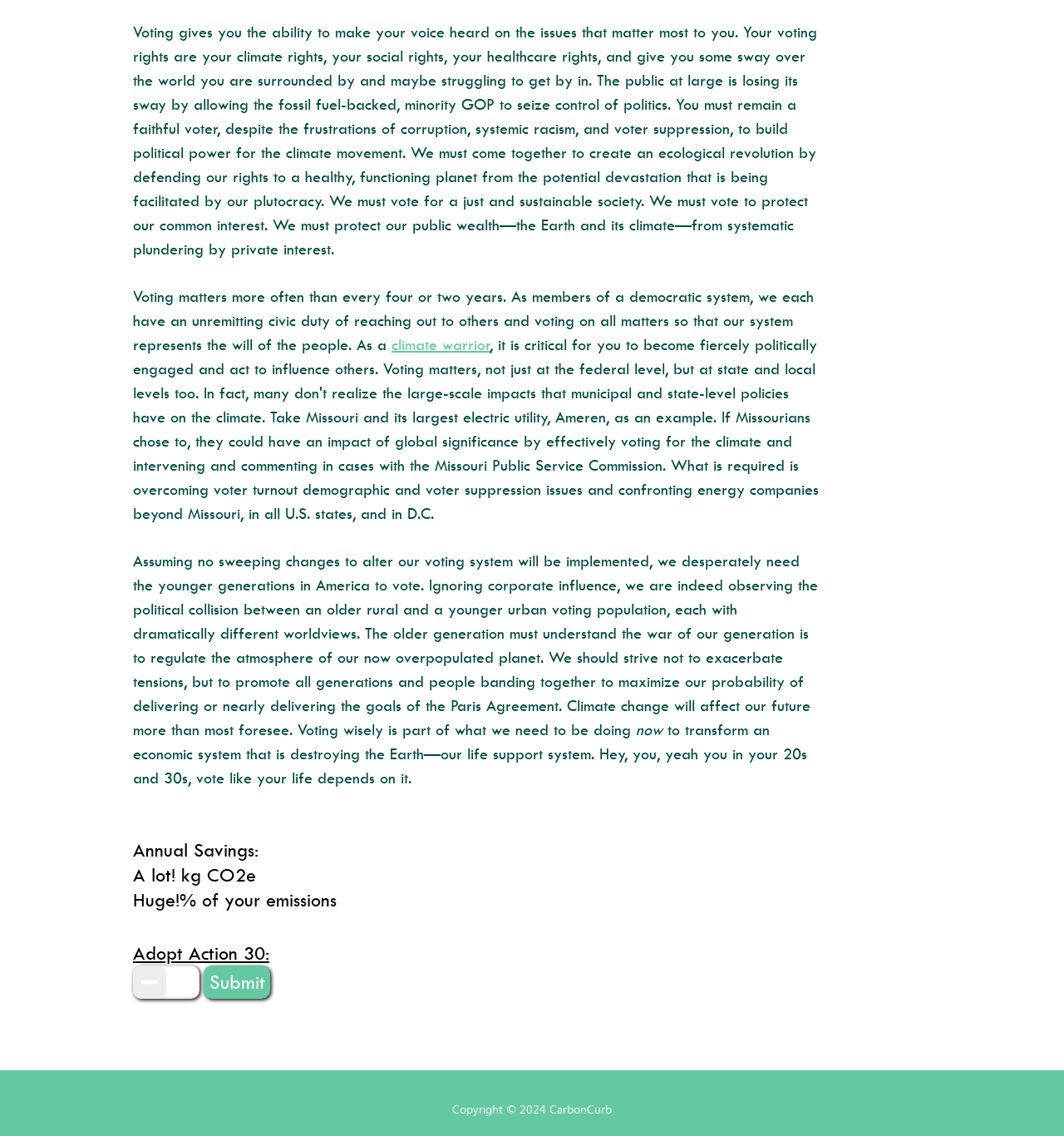Determine the bounding box for the UI element described here: "Submit".

[0.191, 0.85, 0.254, 0.879]